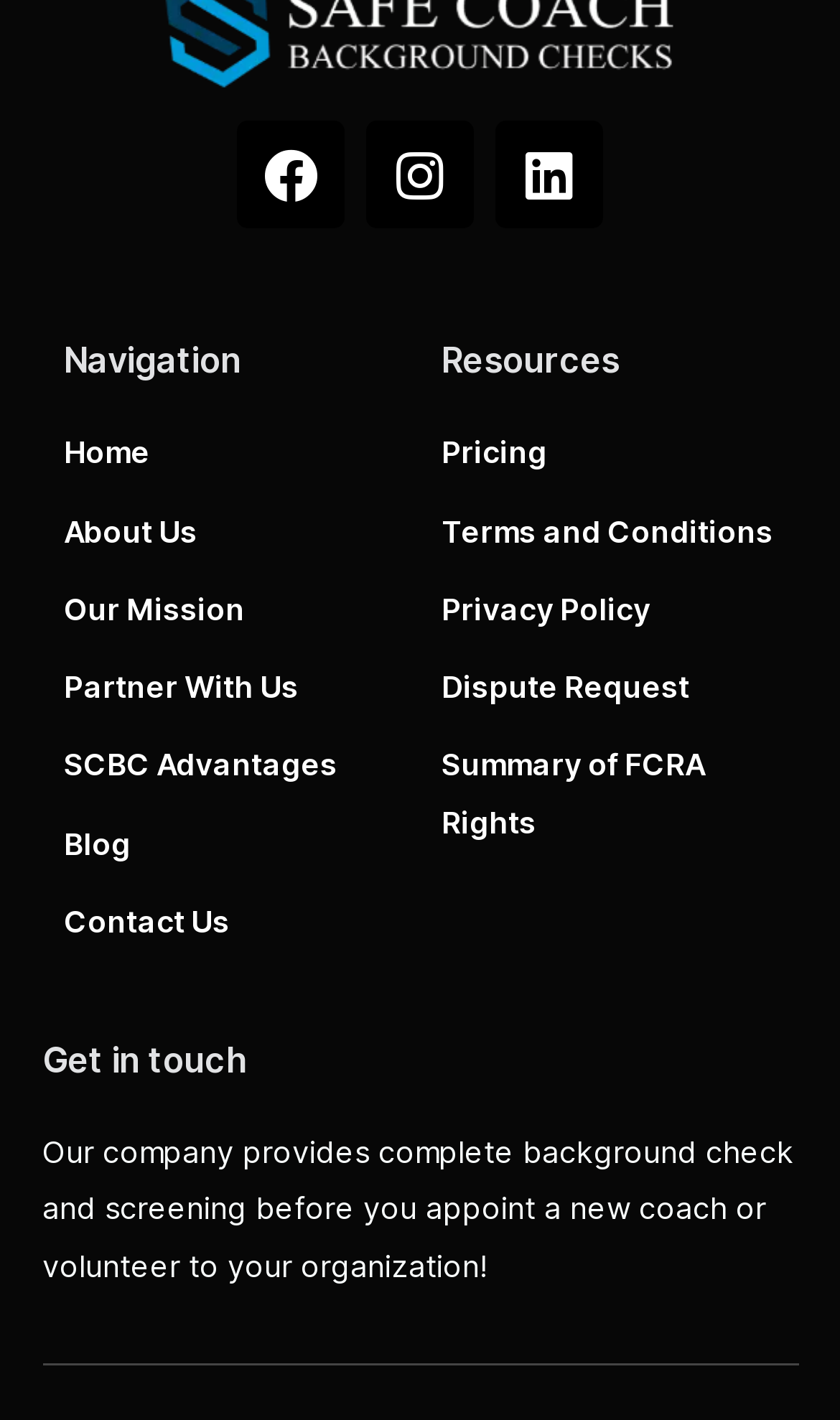Please identify the bounding box coordinates of the element's region that I should click in order to complete the following instruction: "View Facebook page". The bounding box coordinates consist of four float numbers between 0 and 1, i.e., [left, top, right, bottom].

[0.282, 0.086, 0.41, 0.161]